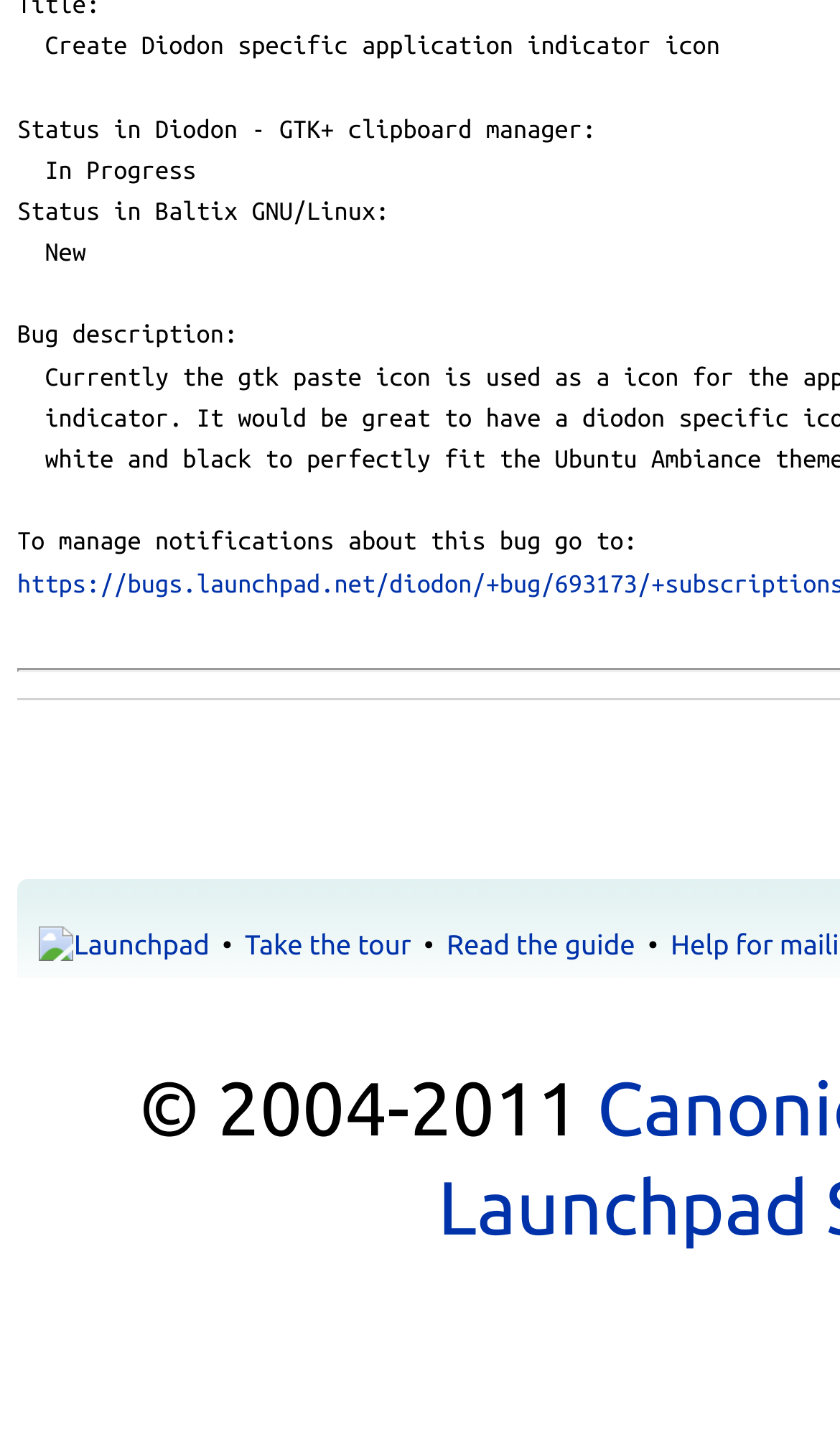Please answer the following question using a single word or phrase: What is the text next to the Launchpad image?

•